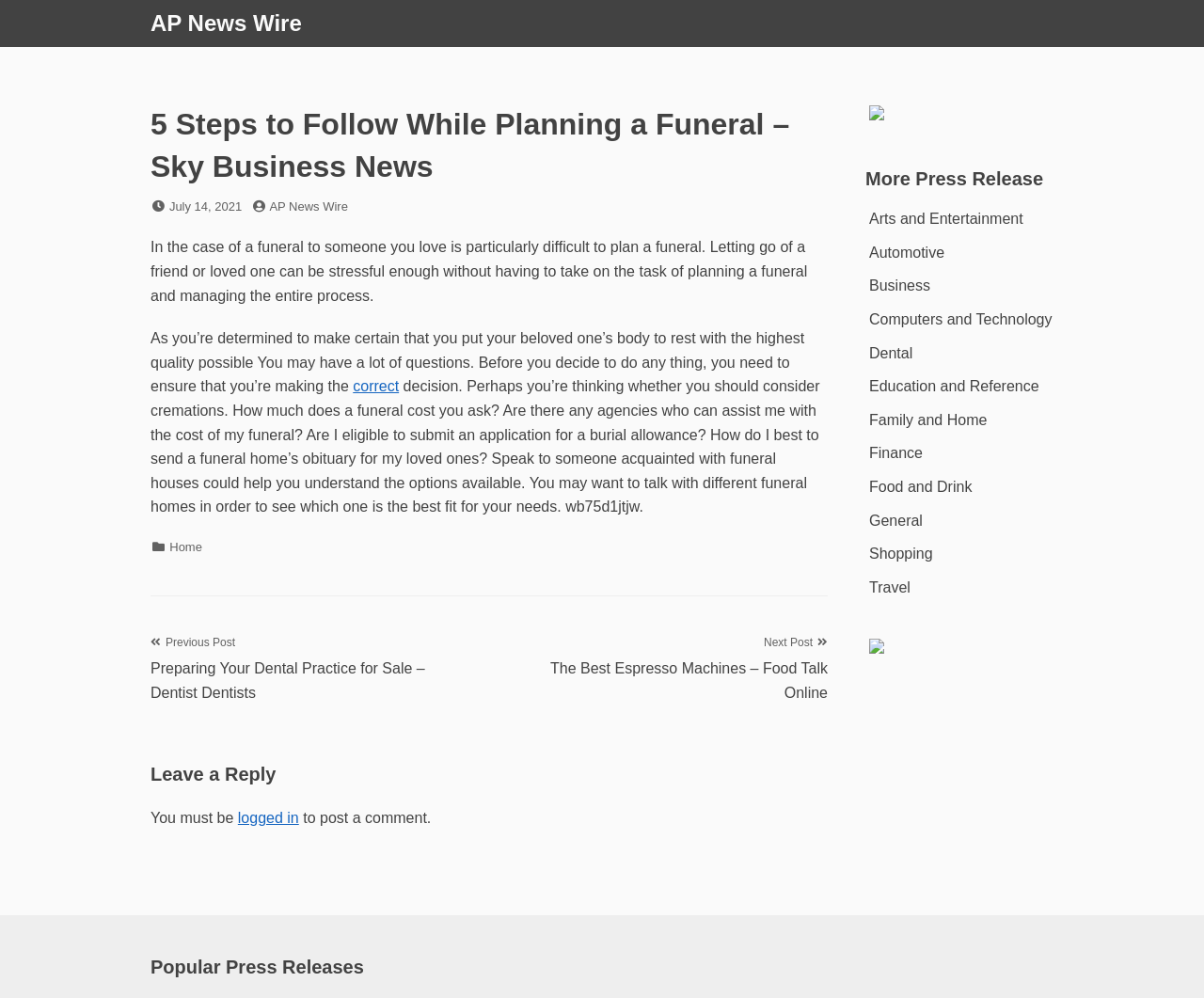Pinpoint the bounding box coordinates of the area that should be clicked to complete the following instruction: "Explore the categories section". The coordinates must be given as four float numbers between 0 and 1, i.e., [left, top, right, bottom].

[0.124, 0.54, 0.173, 0.554]